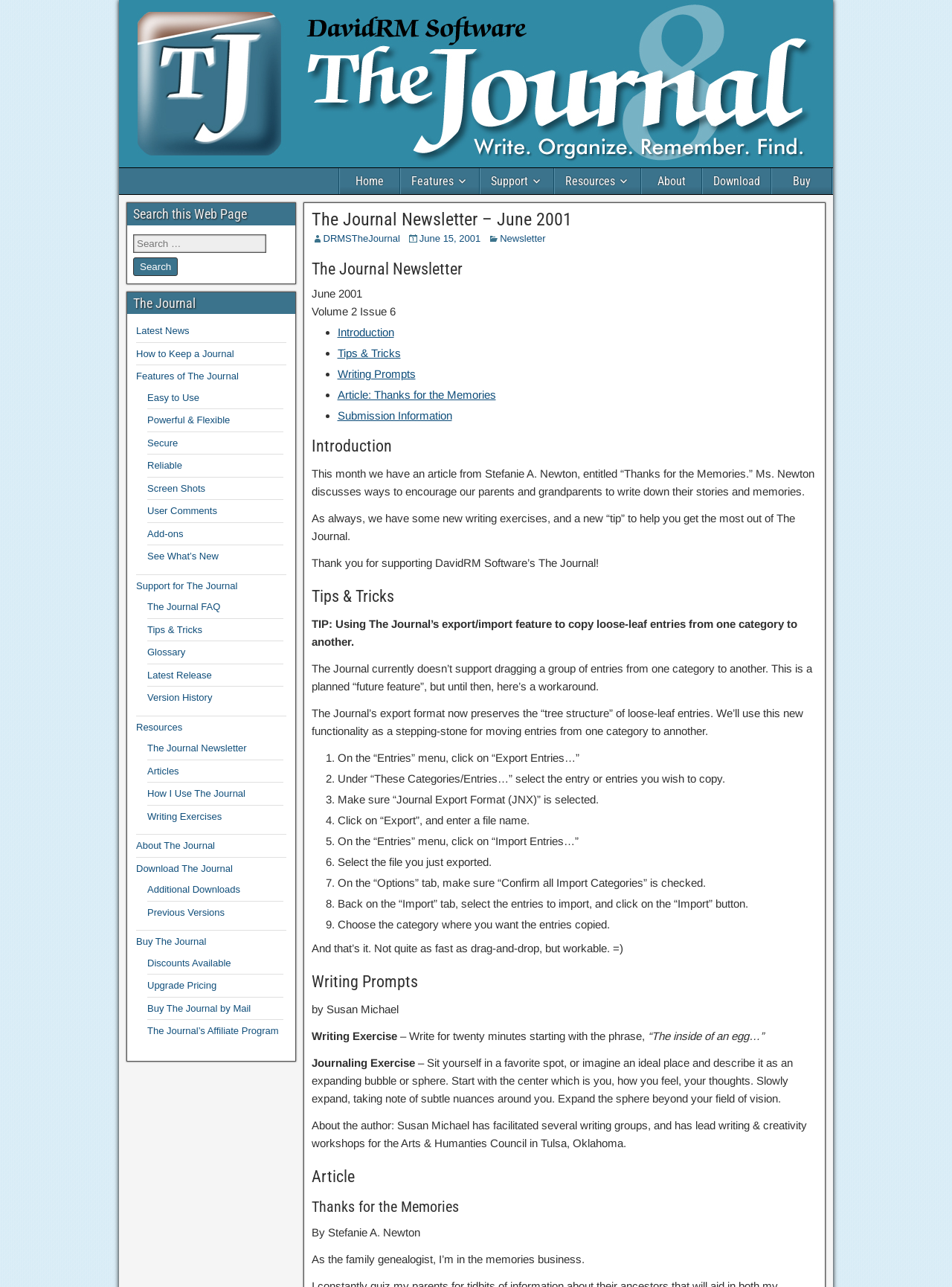Bounding box coordinates should be in the format (top-left x, top-left y, bottom-right x, bottom-right y) and all values should be floating point numbers between 0 and 1. Determine the bounding box coordinate for the UI element described as: Screen Shots

[0.155, 0.375, 0.216, 0.384]